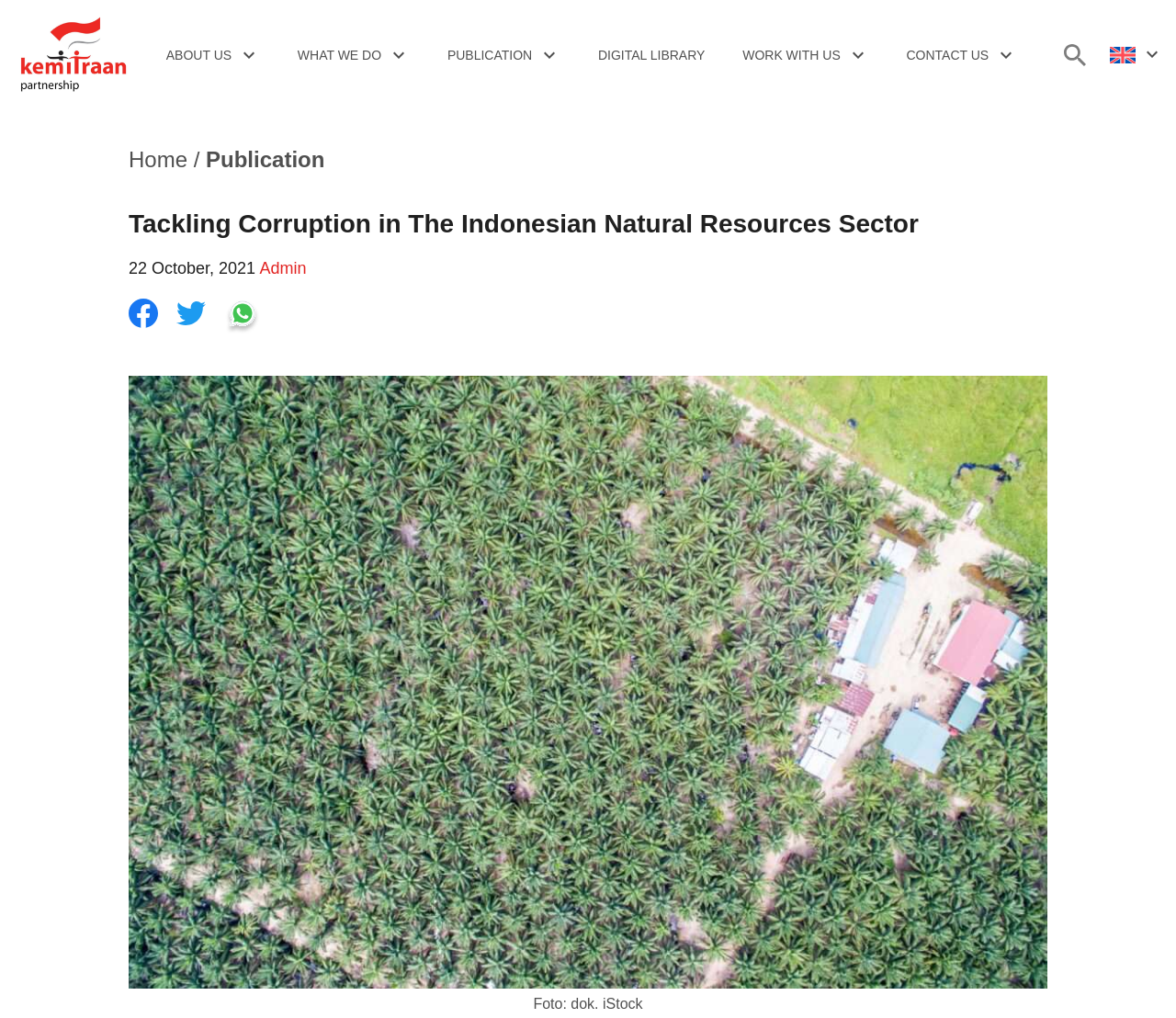Please look at the image and answer the question with a detailed explanation: How many images are there in the publication?

I counted the number of images in the publication by looking at the figure and the logo at the top of the webpage. There are 2 images in total.